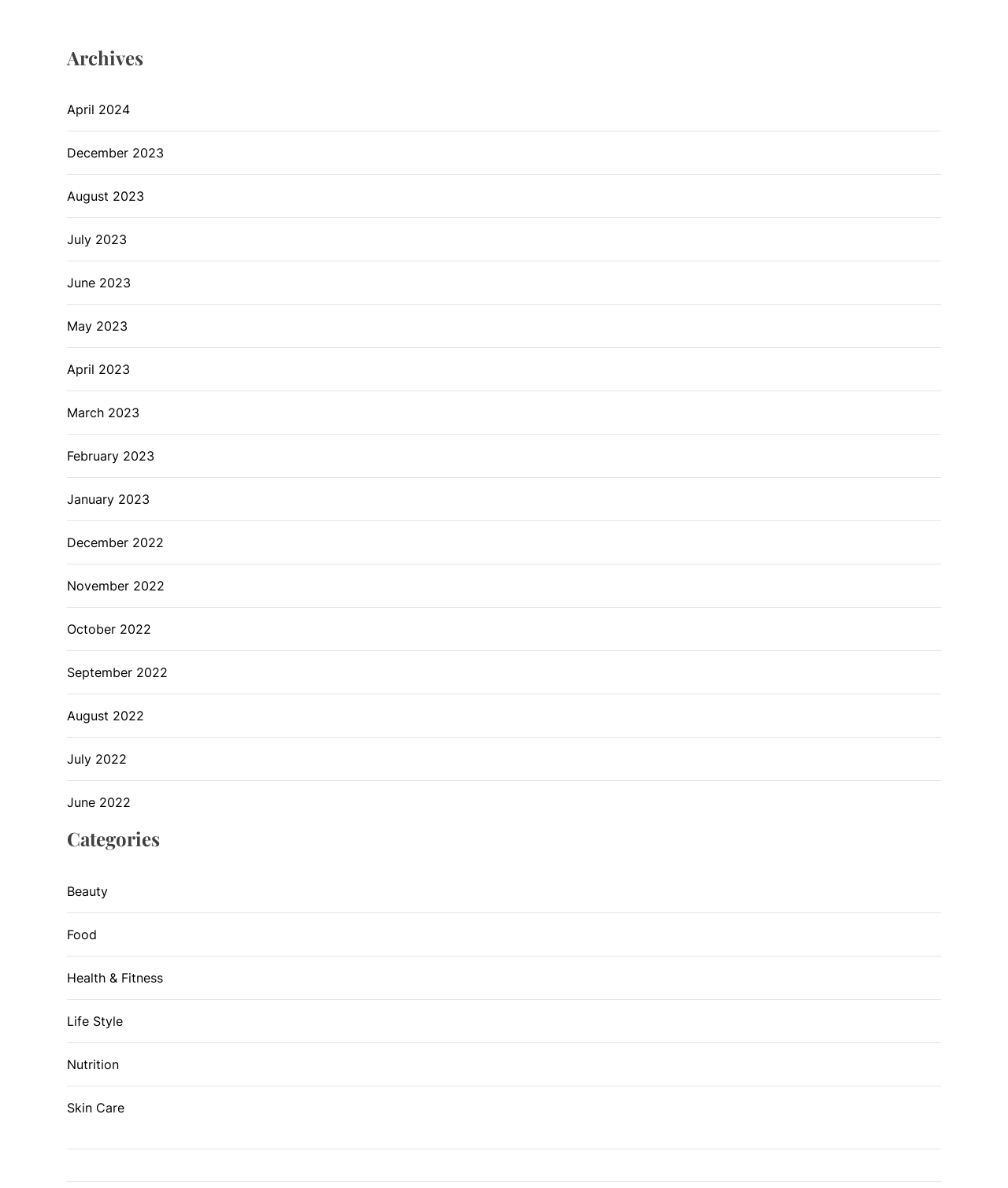Based on the image, provide a detailed response to the question:
Are there any categories related to health?

I looked at the links under the 'Categories' heading and found that there are categories related to health, such as 'Health & Fitness' and 'Nutrition', which suggests that the answer is yes.